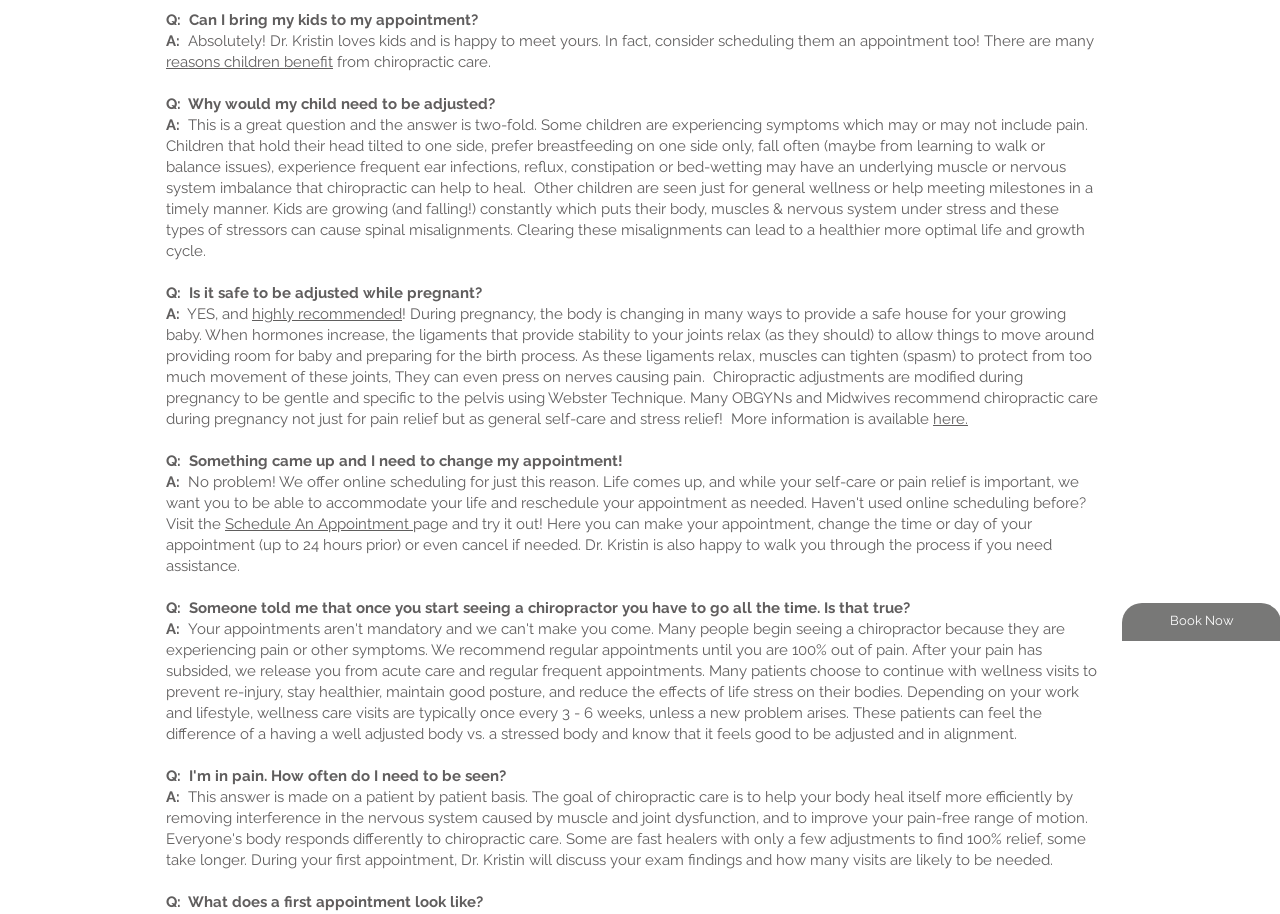Find the bounding box of the web element that fits this description: "Schedule An Appointment".

[0.176, 0.563, 0.323, 0.583]